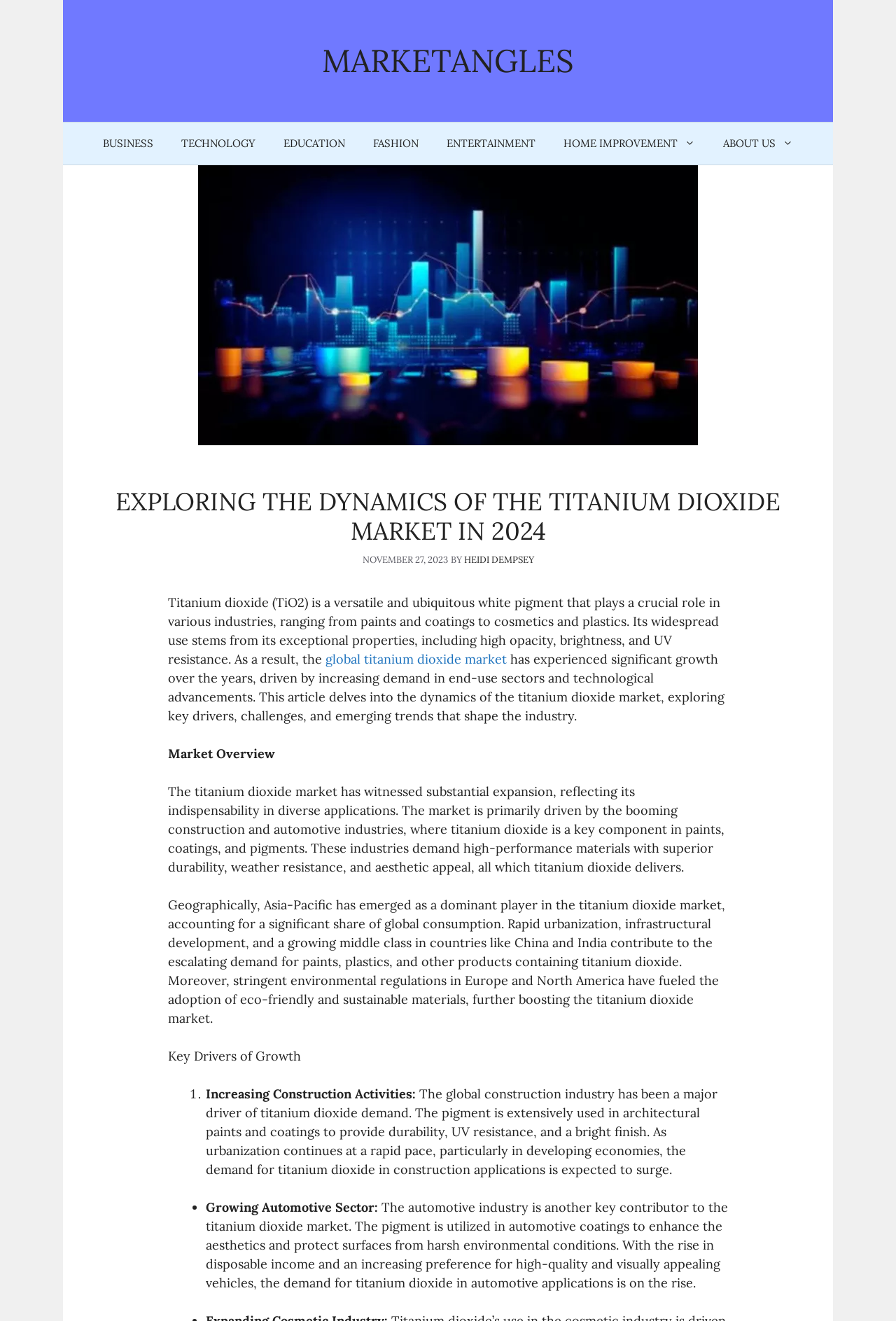What region has emerged as a dominant player in the titanium dioxide market?
Please interpret the details in the image and answer the question thoroughly.

Based on the article, Asia-Pacific has emerged as a dominant player in the titanium dioxide market, accounting for a significant share of global consumption, driven by rapid urbanization, infrastructural development, and a growing middle class in countries like China and India.